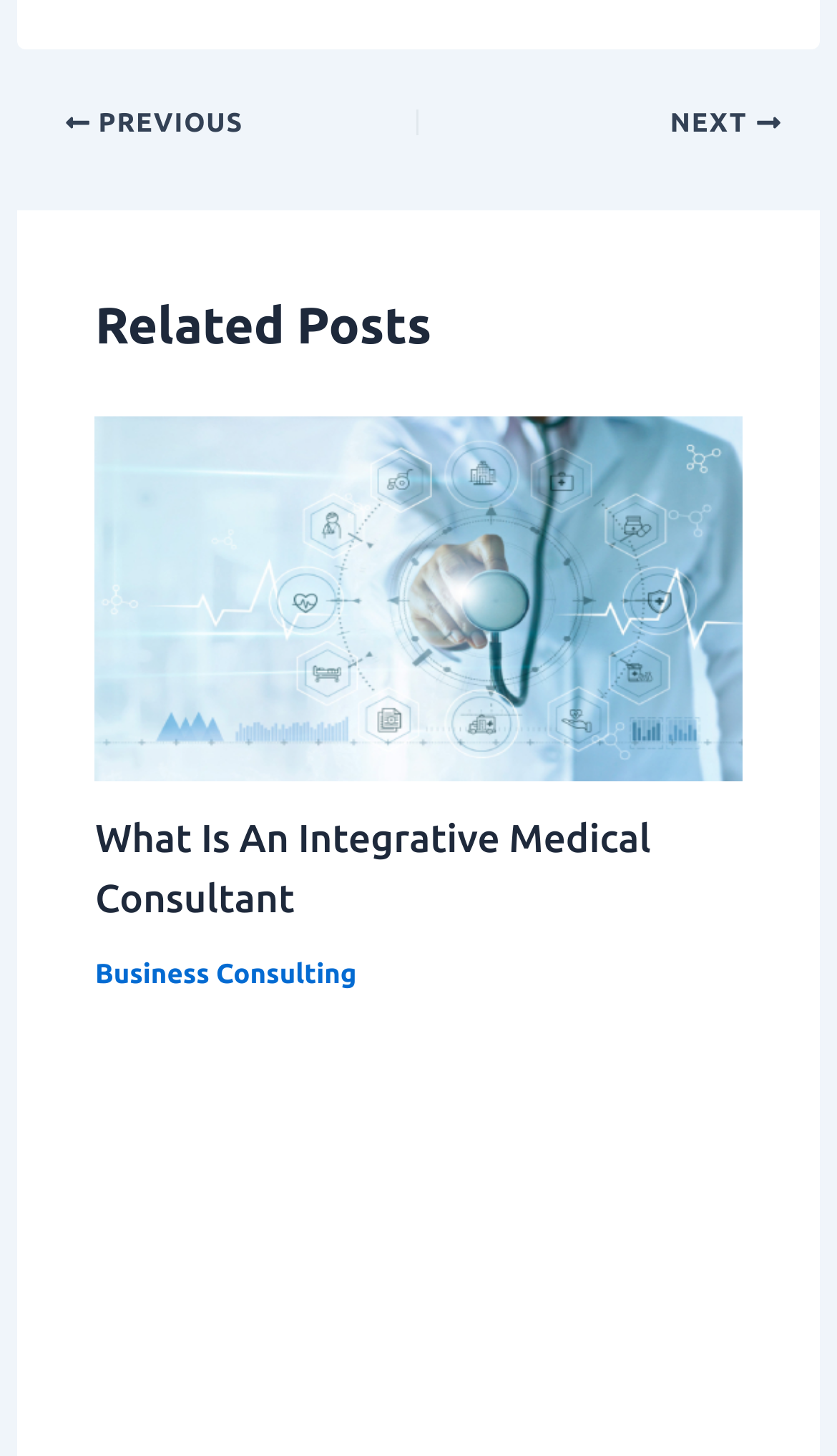What is the navigation option below the 'Post navigation' heading?
Answer the question with detailed information derived from the image.

The webpage has a section 'Post navigation' with two links, 'PREVIOUS' and 'NEXT', which suggests that the navigation options are to go to the previous or next post.